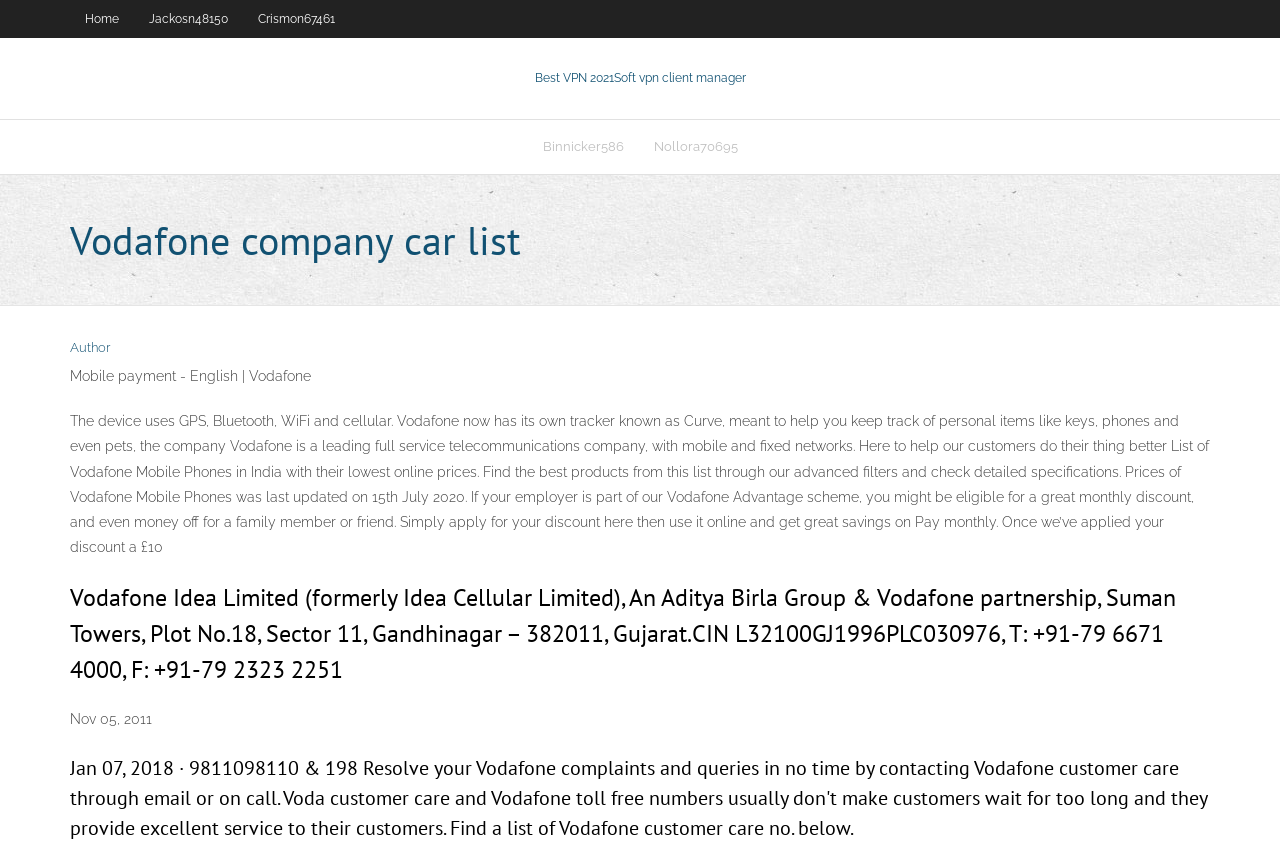Extract the heading text from the webpage.

Vodafone company car list